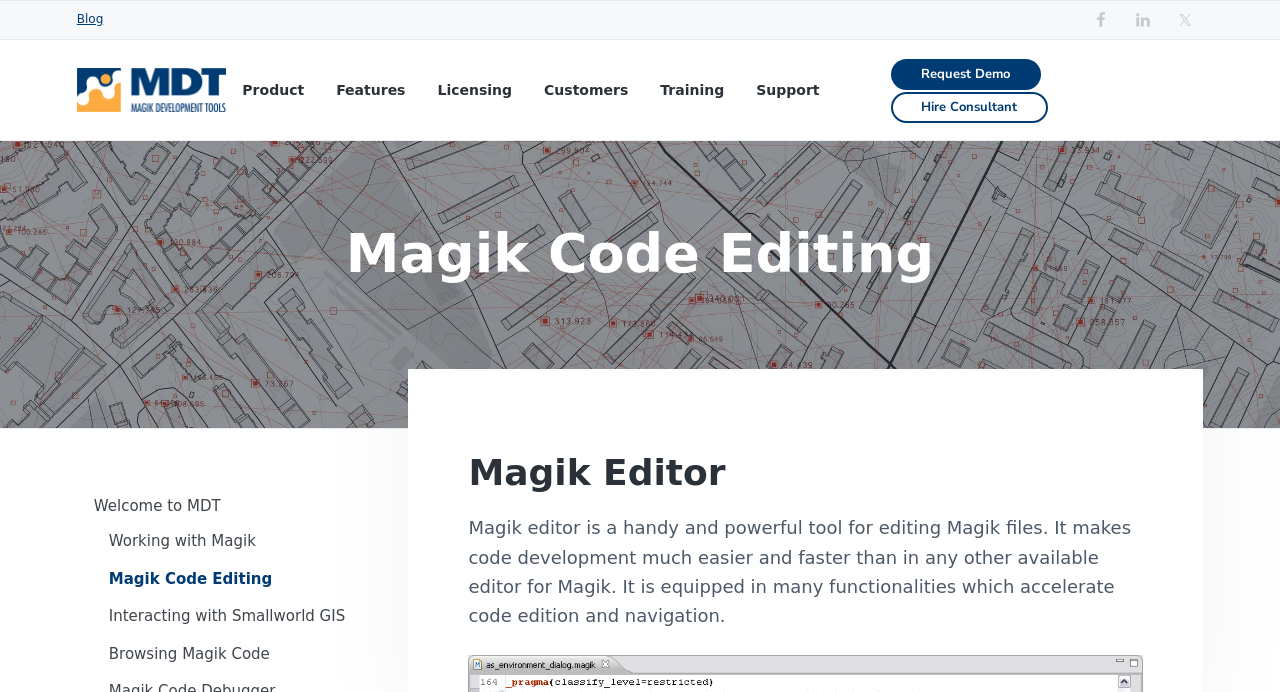Locate the bounding box of the UI element defined by this description: "Interacting with Smallworld GIS". The coordinates should be given as four float numbers between 0 and 1, formatted as [left, top, right, bottom].

[0.085, 0.869, 0.27, 0.913]